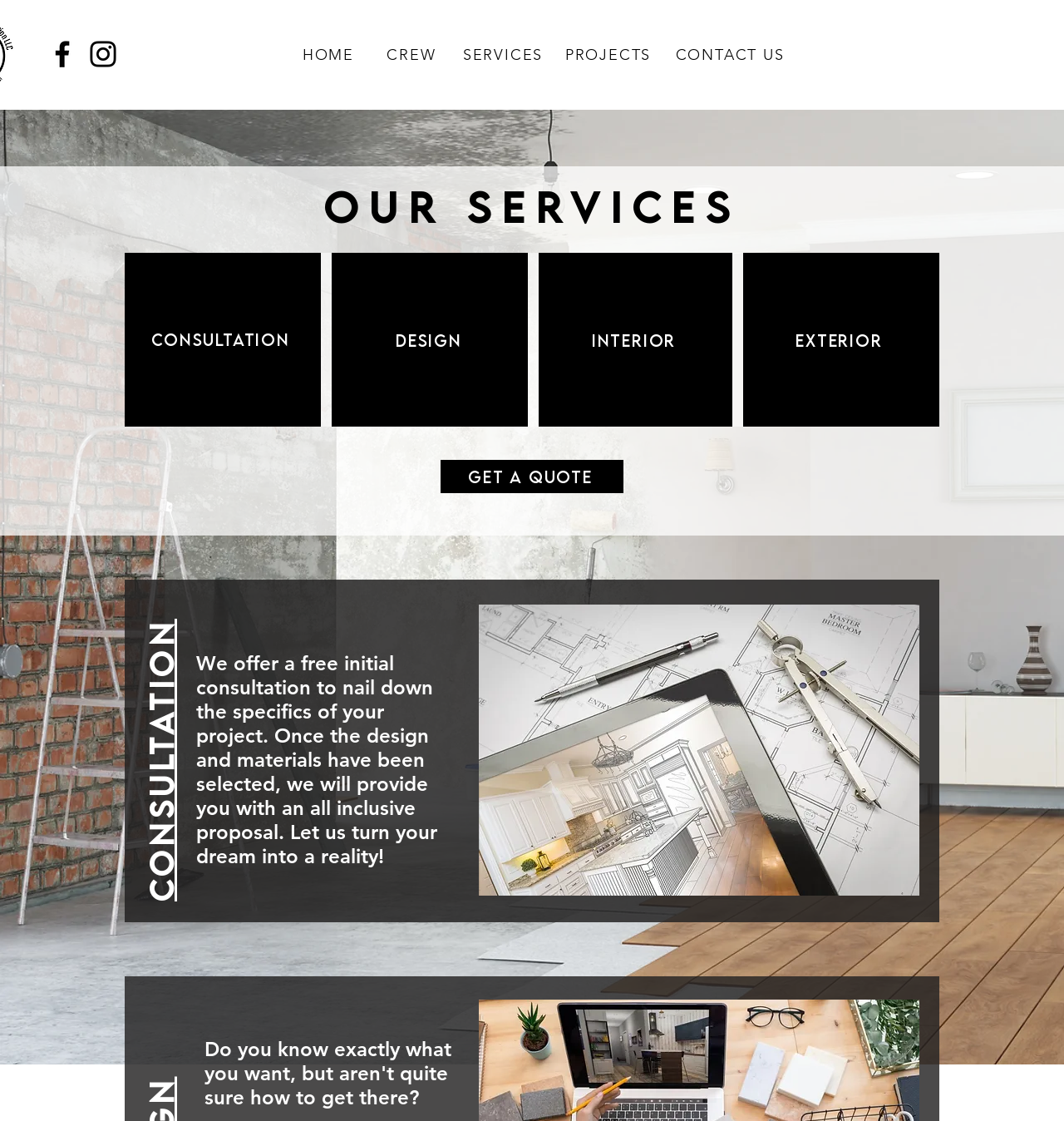Identify the bounding box coordinates for the UI element described by the following text: "Get a Quote". Provide the coordinates as four float numbers between 0 and 1, in the format [left, top, right, bottom].

[0.414, 0.41, 0.586, 0.44]